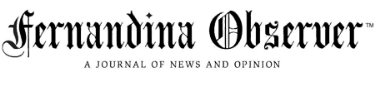What does the logo symbolize?
Can you offer a detailed and complete answer to this question?

The logo of the Fernandina Observer serves as a symbolic representation of the Observer’s commitment to delivering informative content to its audience.